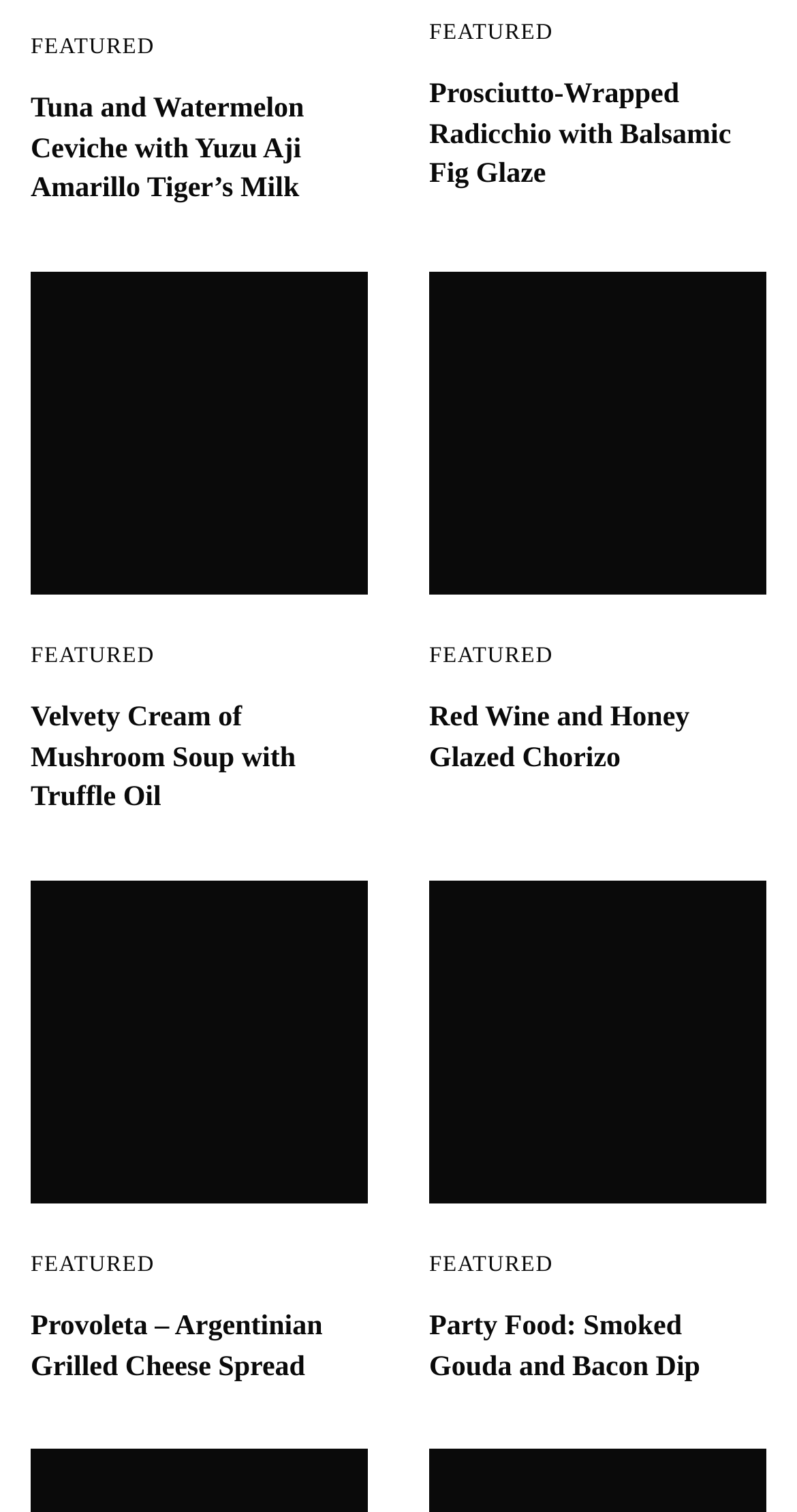Provide your answer to the question using just one word or phrase: How many 'FEATURED' links are on the webpage?

5